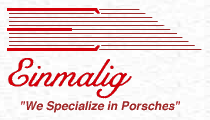What type of vehicles does Einmalig specialize in?
Could you answer the question in a detailed manner, providing as much information as possible?

The tagline 'We Specialize in Porsches' explicitly states that Einmalig's focus is on Porsche restoration, parts, and service, reflecting their expertise in the Porsche community.